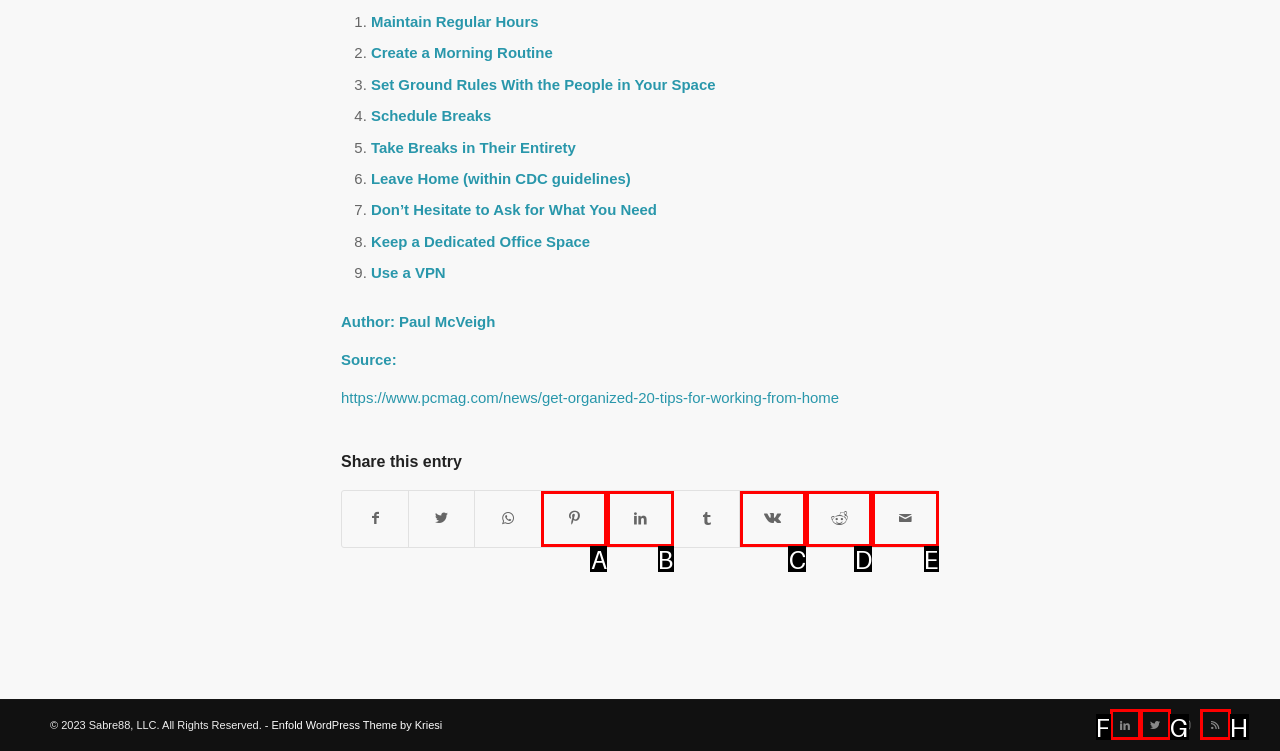Assess the description: Twitter and select the option that matches. Provide the letter of the chosen option directly from the given choices.

G